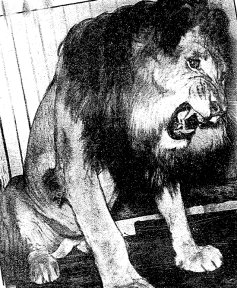What is the lion's posture conveying?
Based on the image content, provide your answer in one word or a short phrase.

Alertness and aggression